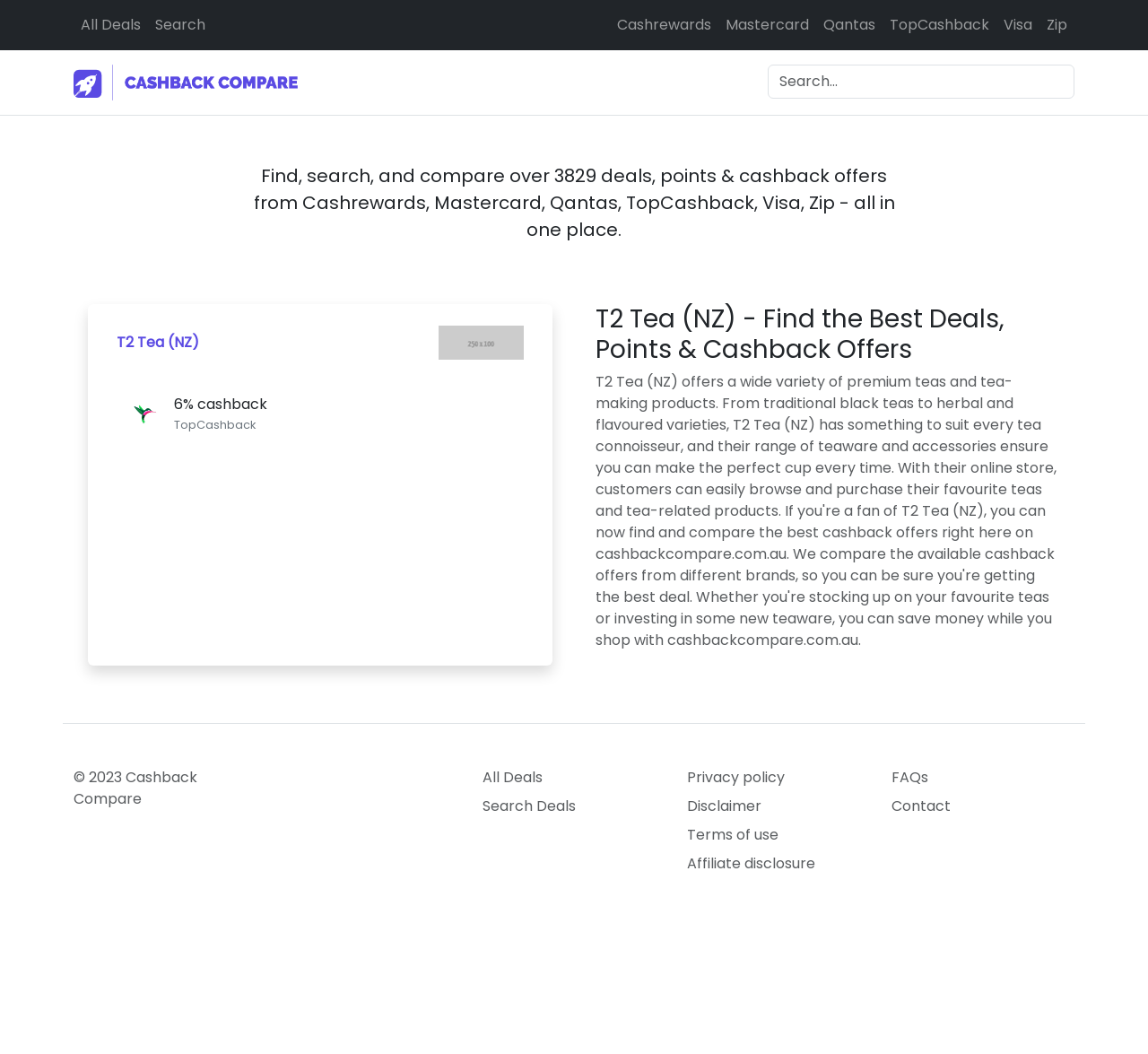Please find the bounding box coordinates for the clickable element needed to perform this instruction: "Click on All Deals".

[0.064, 0.007, 0.129, 0.041]